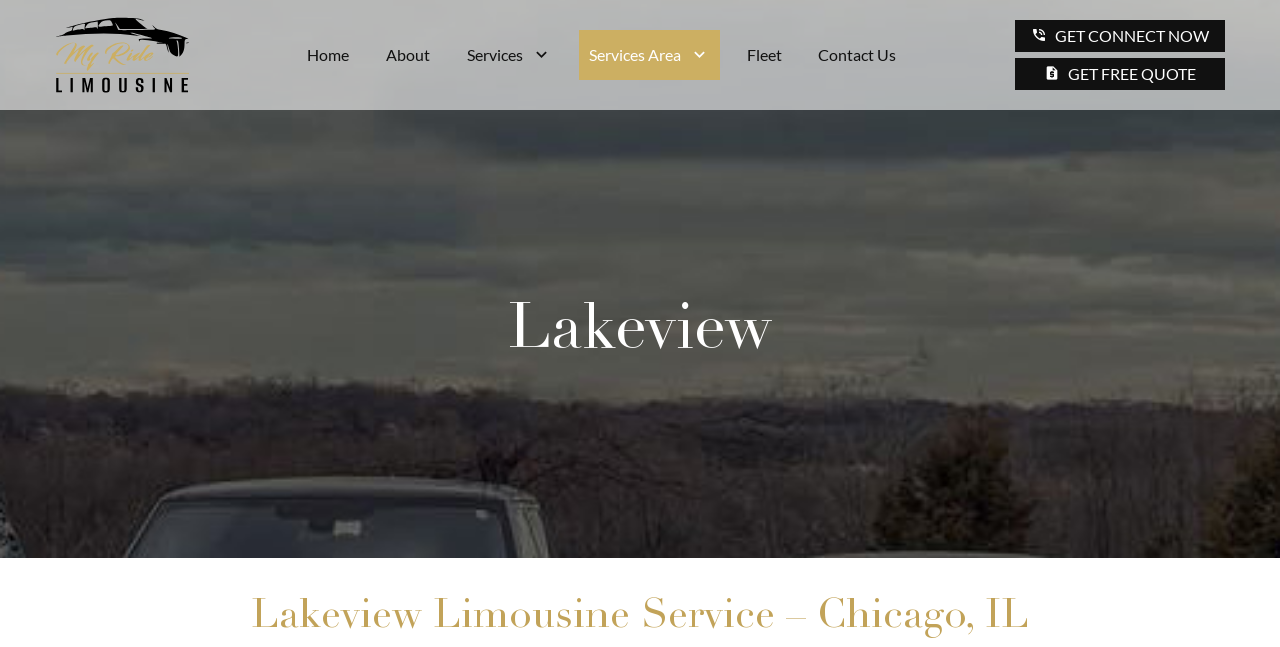Based on the element description "Services", predict the bounding box coordinates of the UI element.

[0.357, 0.046, 0.439, 0.124]